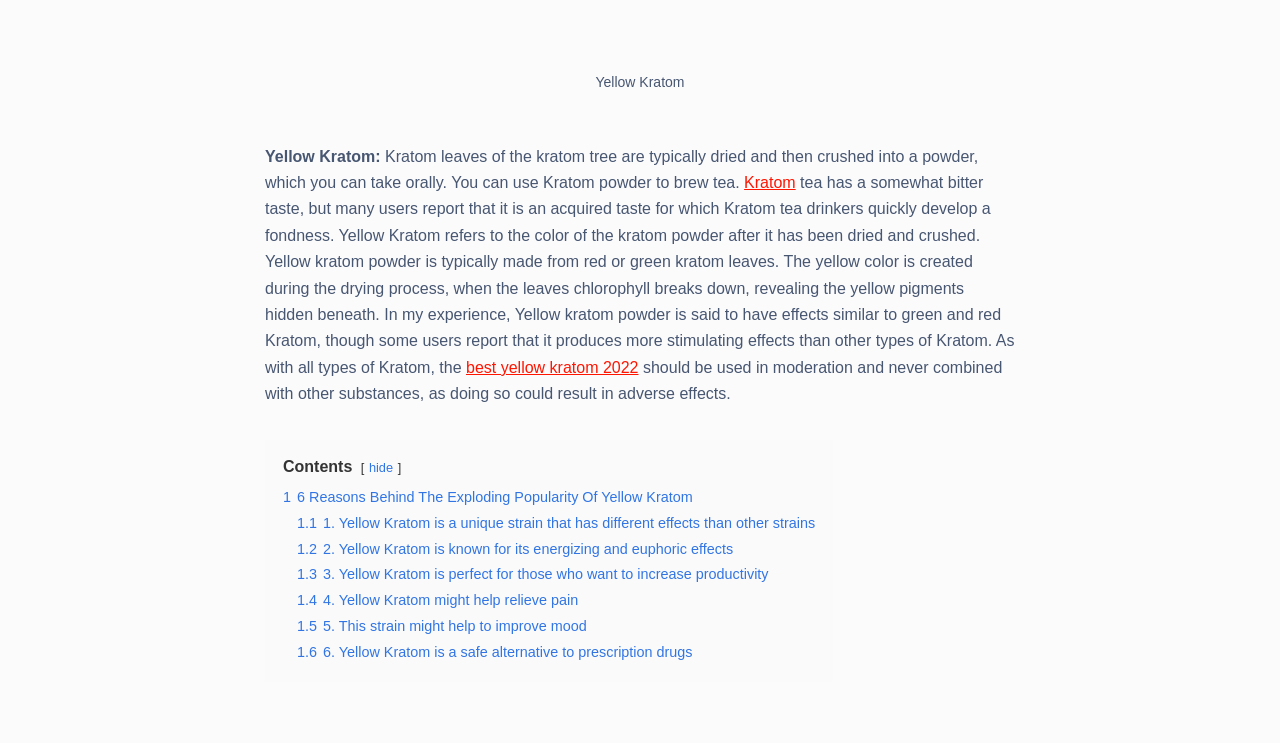Provide the bounding box coordinates of the UI element this sentence describes: "Kratom".

[0.581, 0.234, 0.622, 0.257]